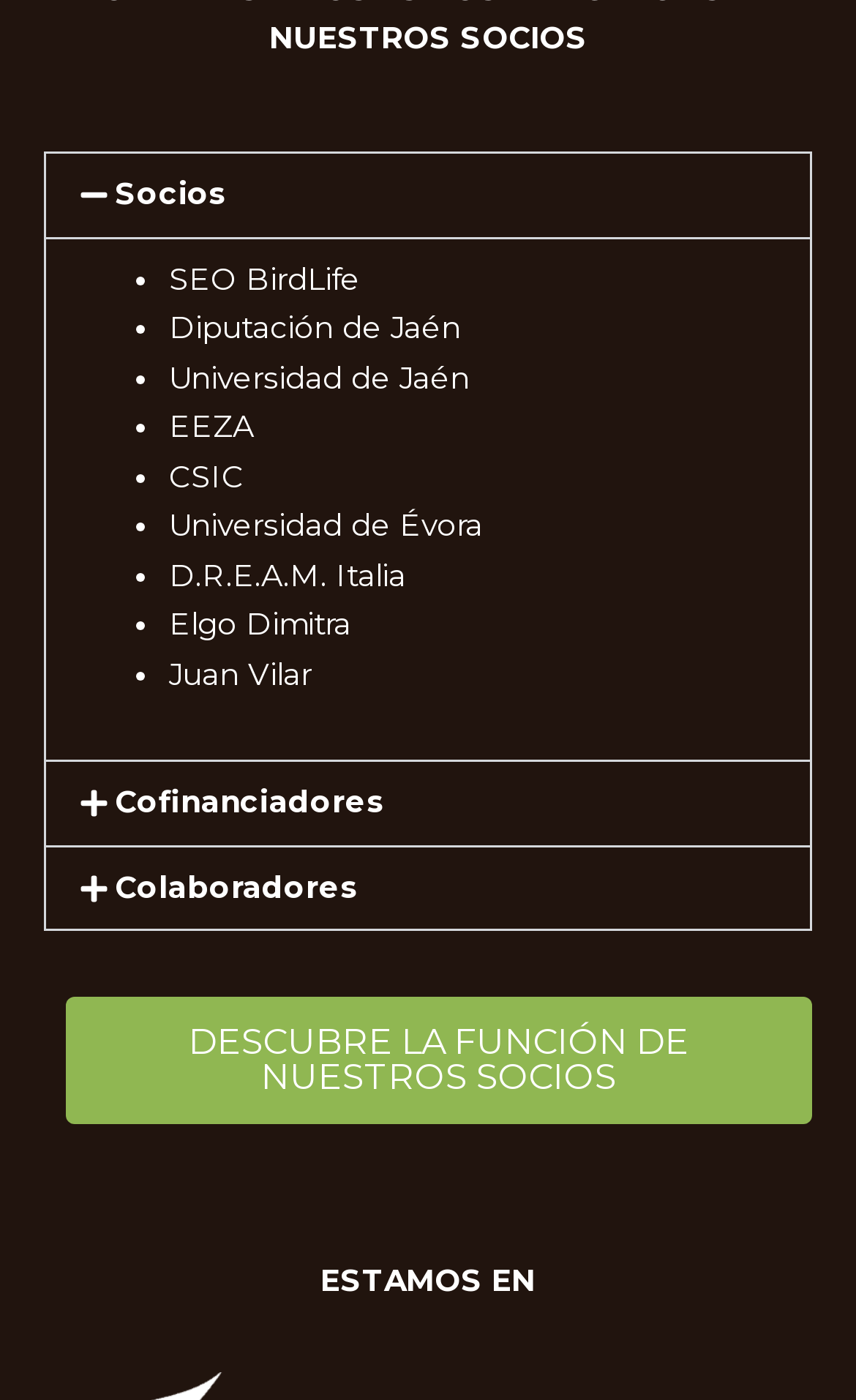Give a short answer using one word or phrase for the question:
What is the text at the very bottom of the page?

ESTAMOS EN